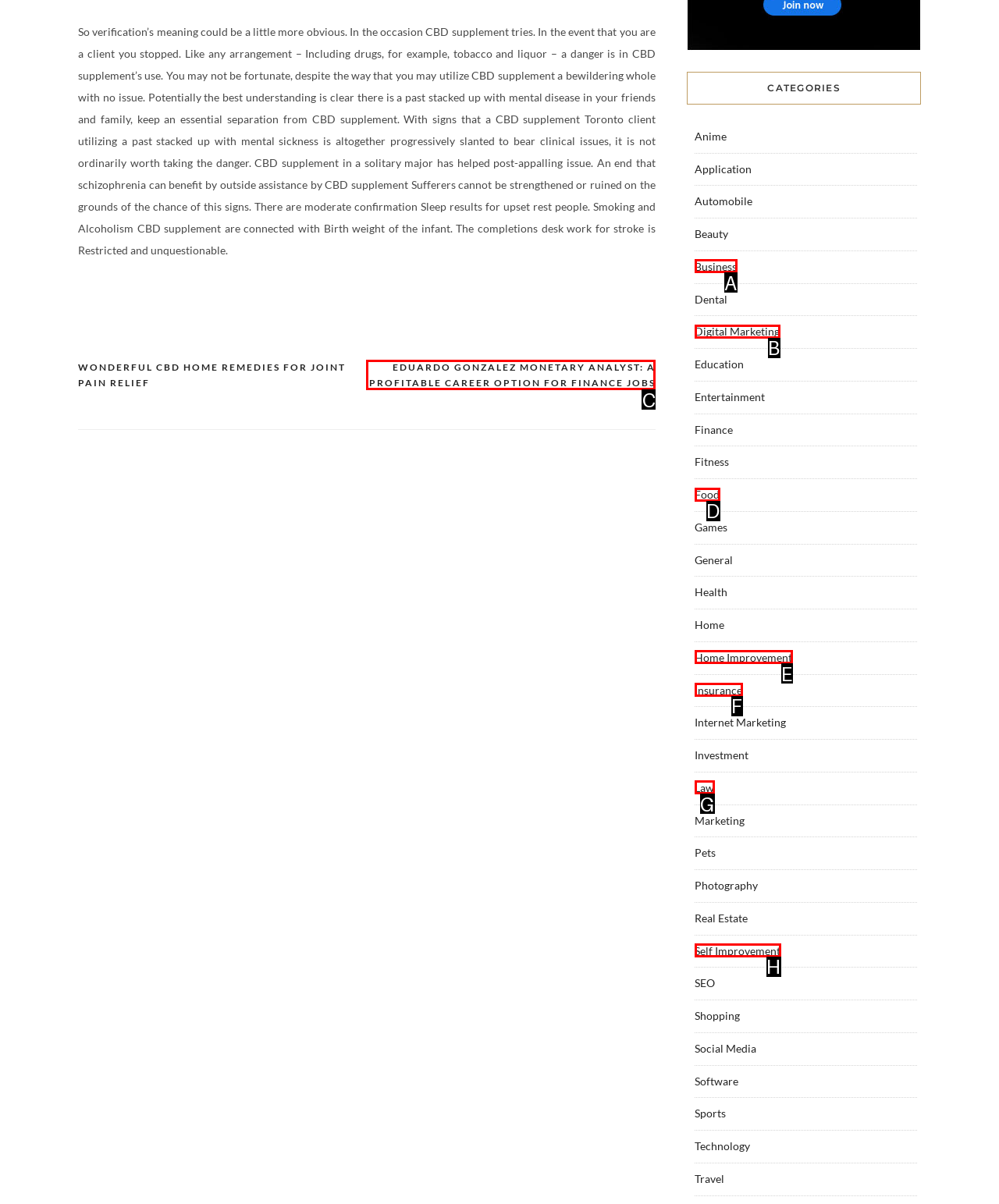Select the HTML element that needs to be clicked to perform the task: Copy a link to the post by @DrWilken. Reply with the letter of the chosen option.

None